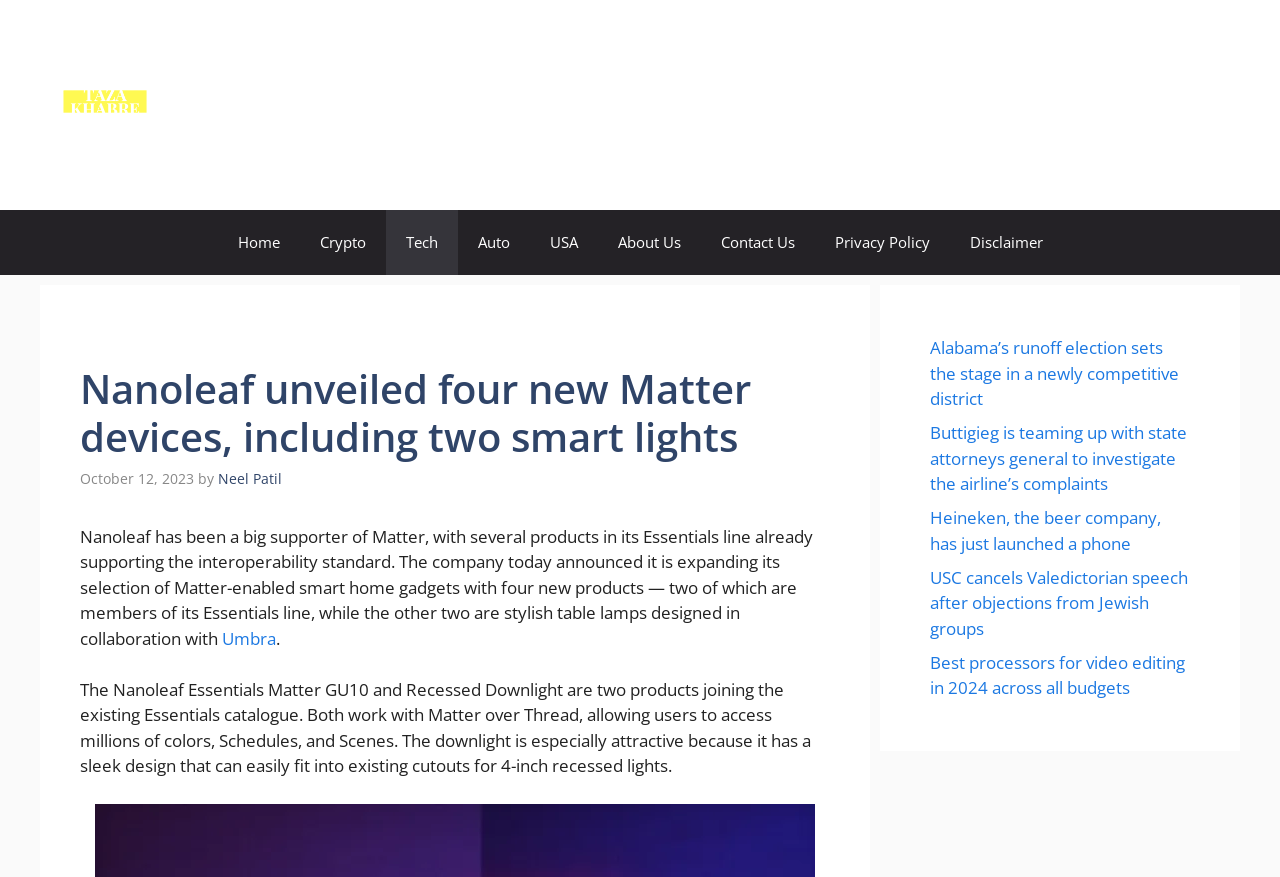Could you highlight the region that needs to be clicked to execute the instruction: "Read the article by Neel Patil"?

[0.17, 0.535, 0.22, 0.557]